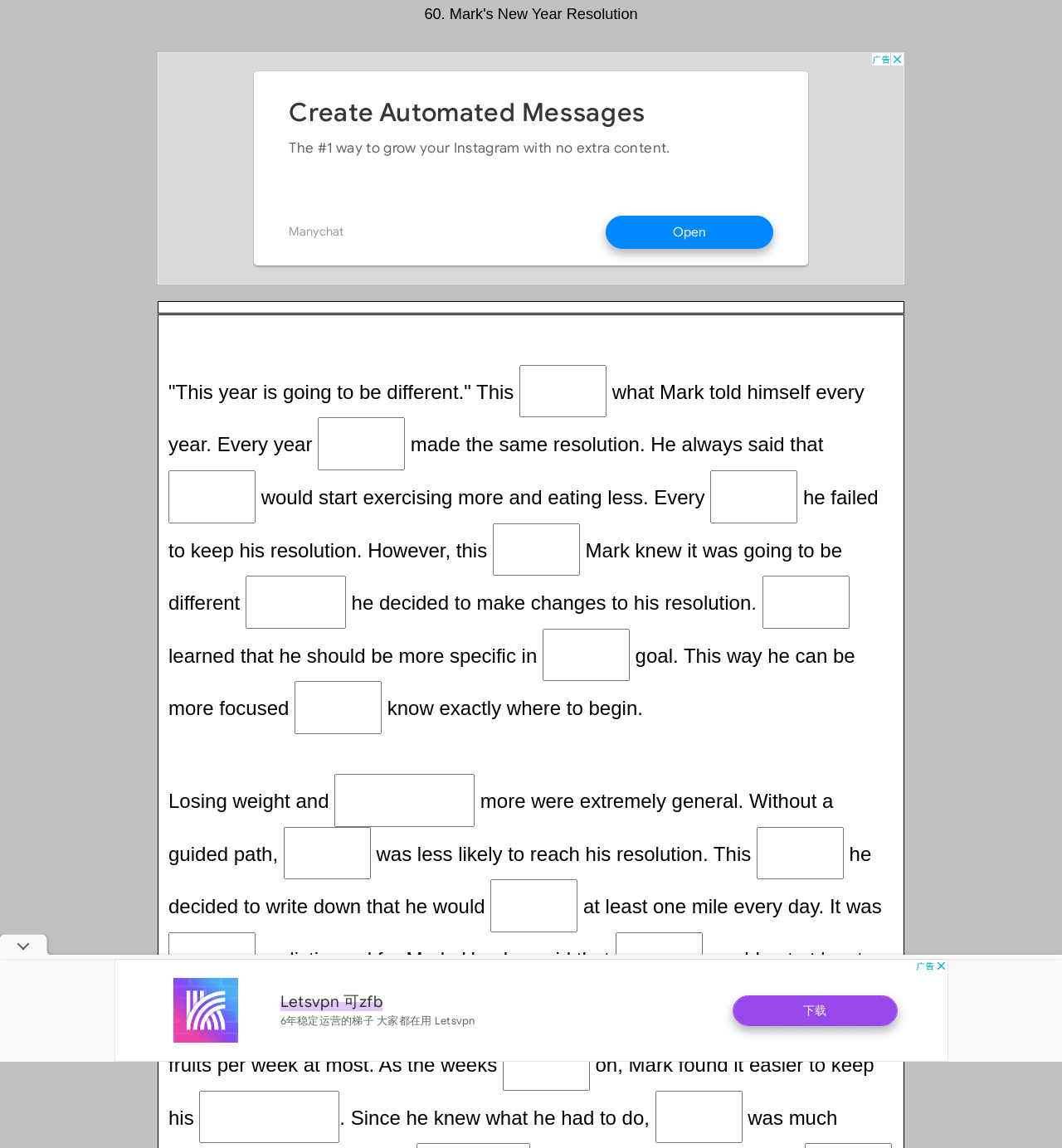Provide the bounding box coordinates for the UI element described in this sentence: "aria-label="Advertisement" name="aswift_1" title="Advertisement"". The coordinates should be four float values between 0 and 1, i.e., [left, top, right, bottom].

[0.148, 0.045, 0.852, 0.248]